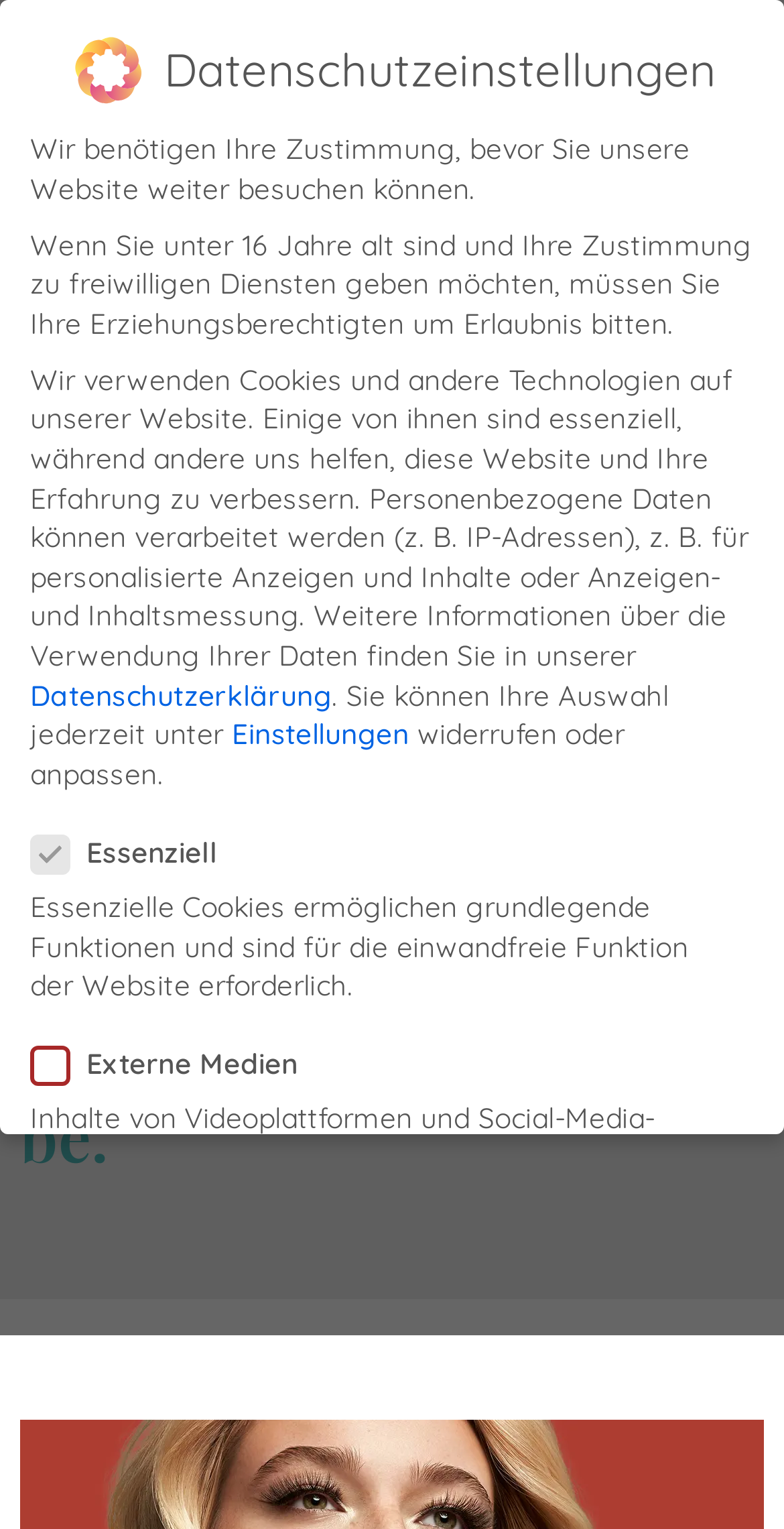Use a single word or phrase to respond to the question:
What is the company name?

bacodi